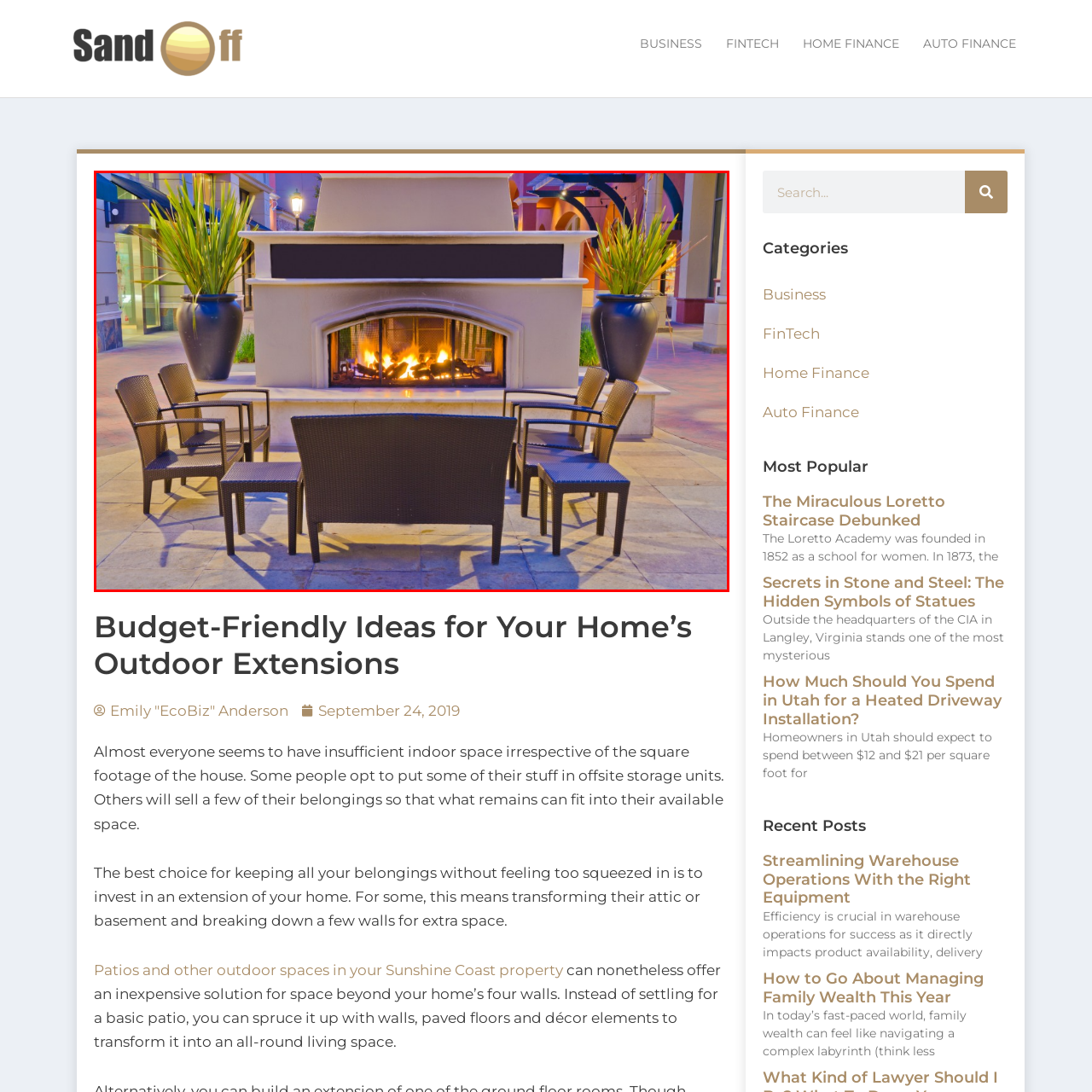Observe the content highlighted by the red box and supply a one-word or short phrase answer to the question: What is the purpose of the potted plants?

To enhance ambiance